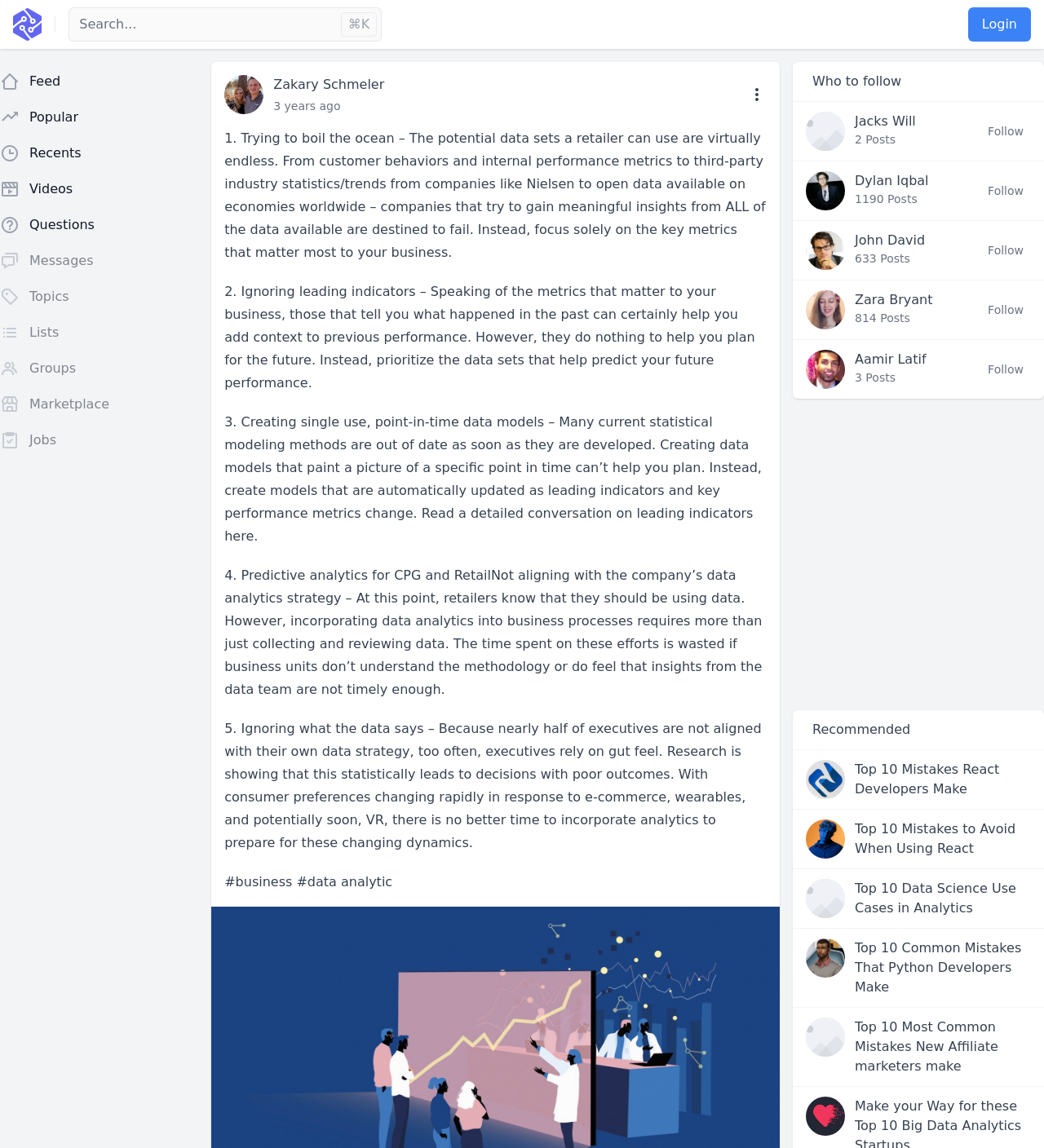Identify the bounding box for the UI element that is described as follows: "name="submit" value="Post Comment"".

None